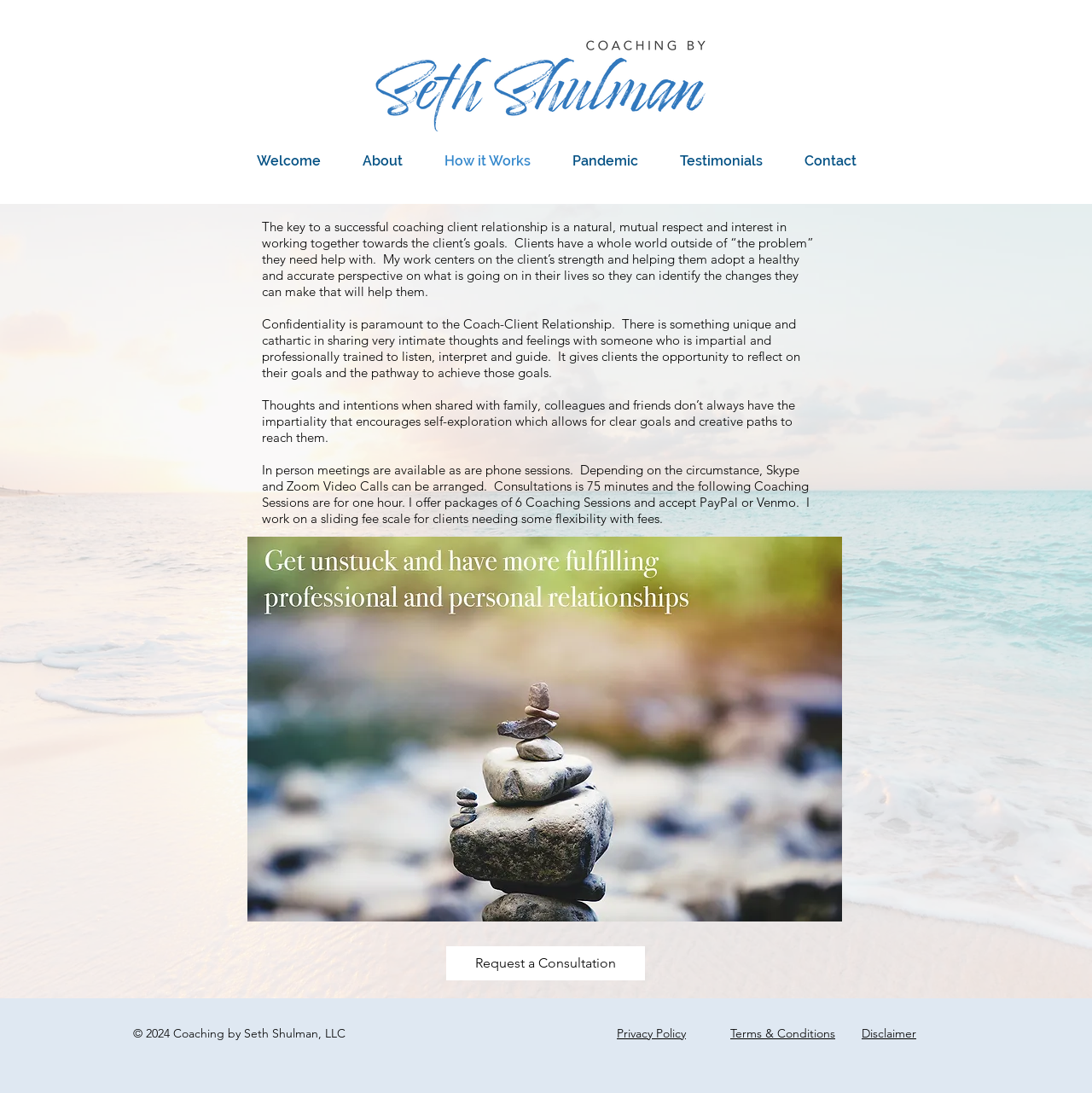Answer in one word or a short phrase: 
How long is a consultation session?

75 minutes